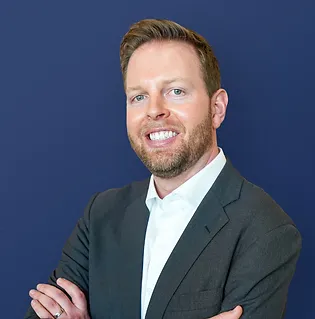Elaborate on the elements present in the image.

The image features Michael L. Brooks, a dedicated trial attorney at RN Law, known for his commitment to protecting the rights of patients affected by medical malpractice, personal injury, and wrongful death. He is depicted smiling confidently, dressed in a professional gray suit with his arms crossed, set against a solid navy blue background. This image reflects his professional demeanor and approachability, highlighting his unique skill set and background in law, including his accomplishments as a graduate of the University of Oklahoma College of Law and his experience as a law clerk for the U.S. Court of Appeals for the Tenth Circuit.